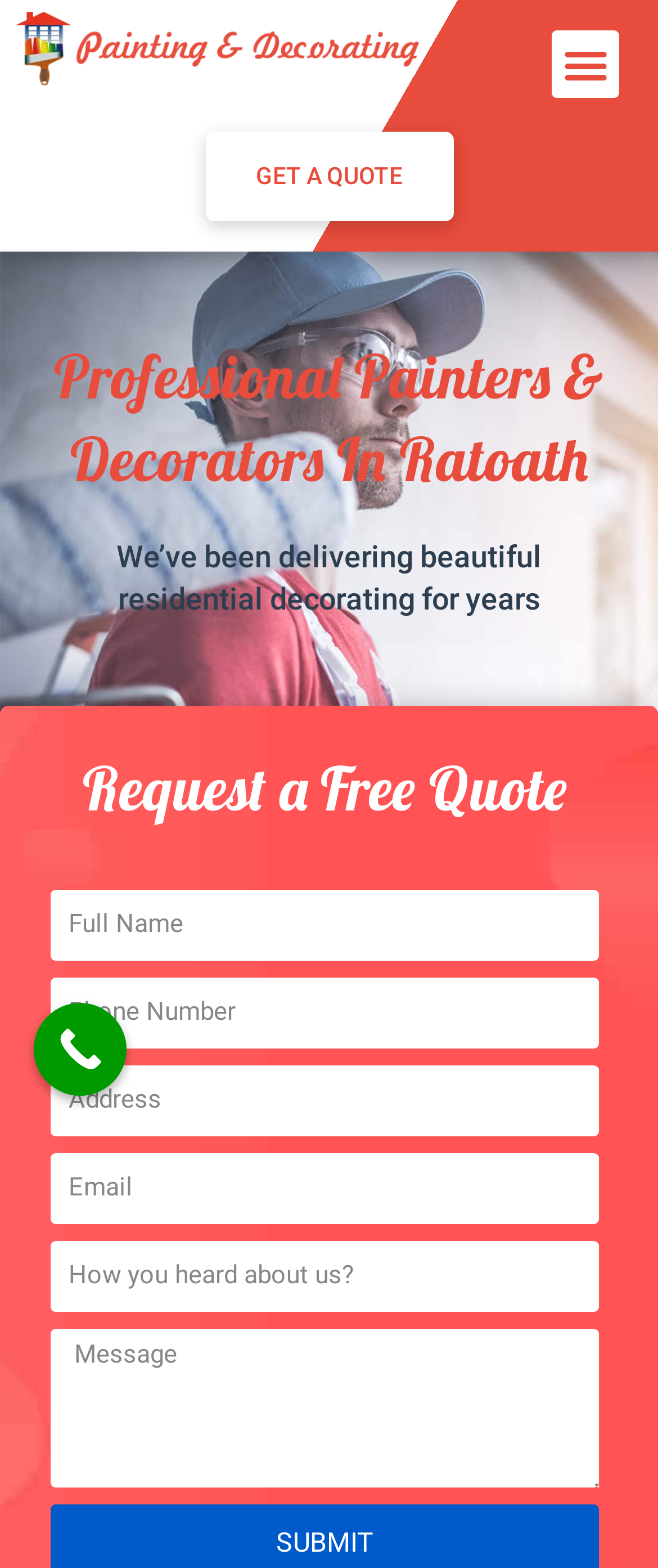Provide the bounding box coordinates of the HTML element this sentence describes: "Call Now Button".

[0.051, 0.64, 0.192, 0.699]